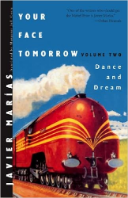Provide a thorough description of the image.

The image features the book cover of "Your Face Tomorrow: Volume Two, Dance and Dream" by Javier Marías. The cover showcases a striking illustration of a vintage train, prominently detailed in red and gold against a vibrant blue sky. The train, exuding a sense of nostalgia and movement, is positioned at the bottom, moving towards the right. Above the train, the title "YOUR FACE TOMORROW" is boldly displayed in large, white font, emphasizing the book's significance. The subtitle, "Volume Two, Dance and Dream," is artistically placed beneath the title. 

This volume is part of a trilogy that explores complex themes and intricate narratives, reflecting a blend of philosophical inquiry and emotional depth. The cover art effectively captures the essence of the journey—both physical and metaphorical—inviting readers into Marías' richly woven storytelling.